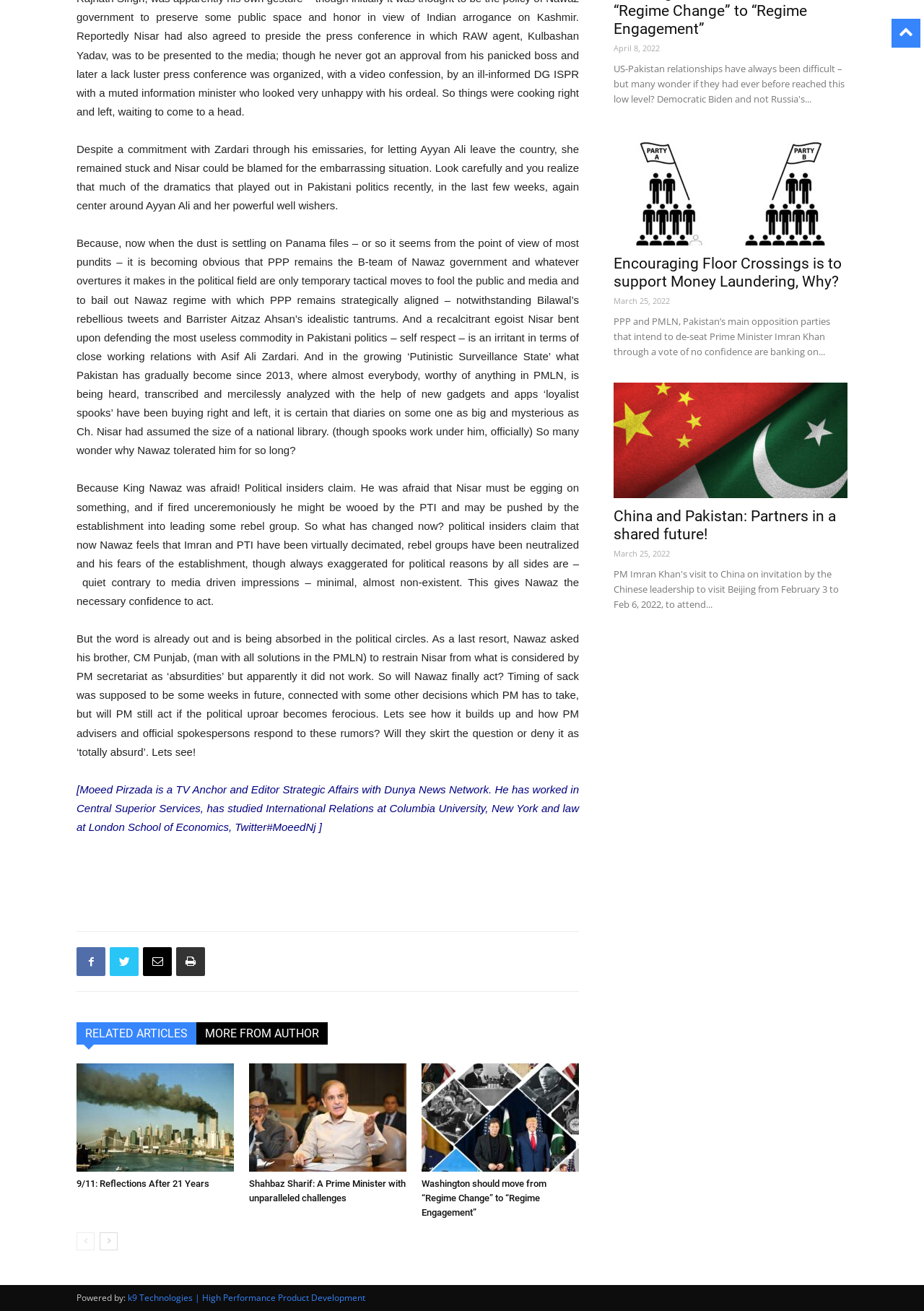What is the name of the news network mentioned in the article?
Using the image, elaborate on the answer with as much detail as possible.

The name of the news network mentioned in the article is Dunya News Network, which is the network where Moeed Pirzada works as a TV Anchor and Editor Strategic Affairs.